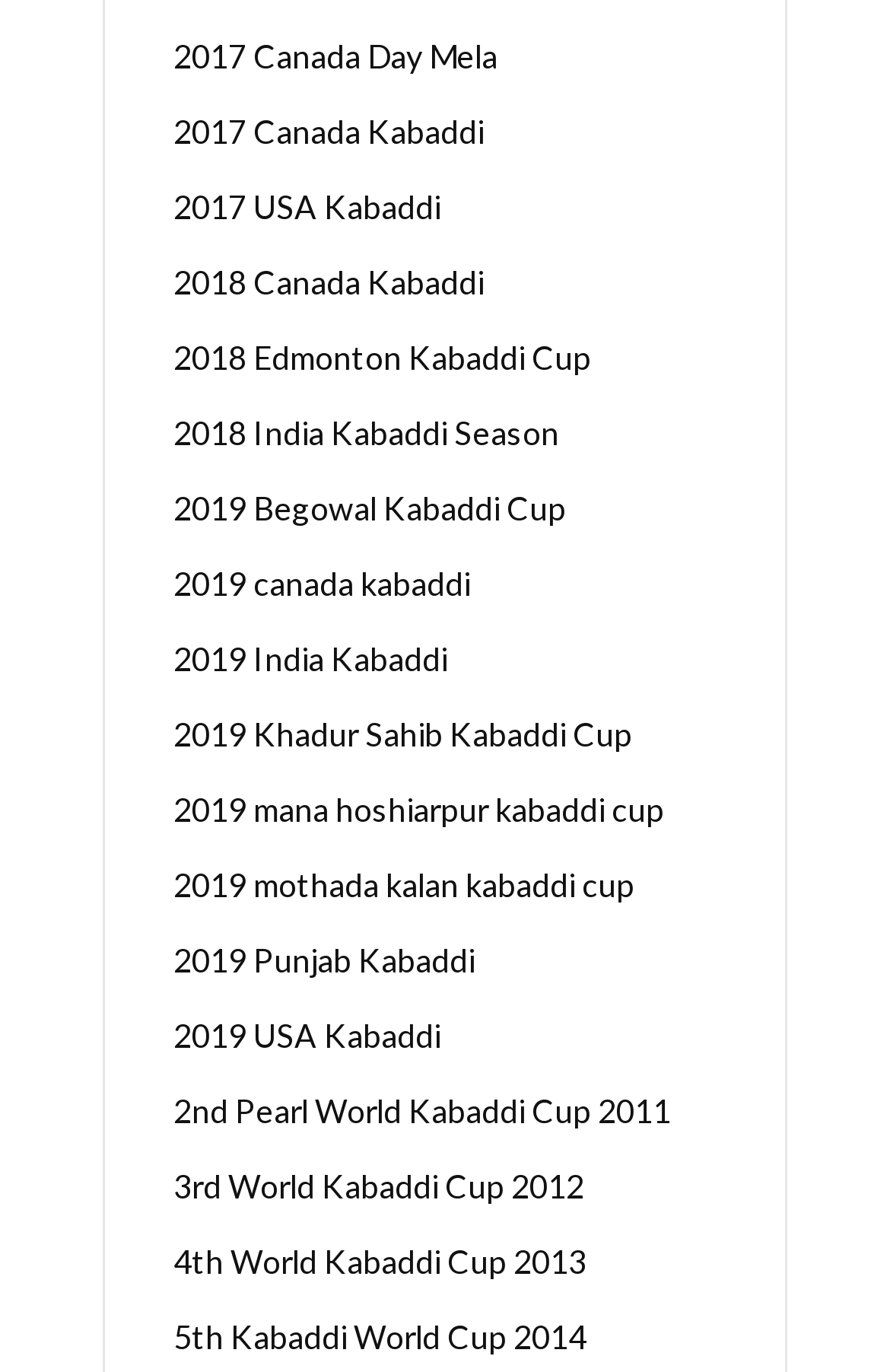Can you determine the bounding box coordinates of the area that needs to be clicked to fulfill the following instruction: "access 2018 Edmonton Kabaddi Cup"?

[0.195, 0.244, 0.805, 0.28]